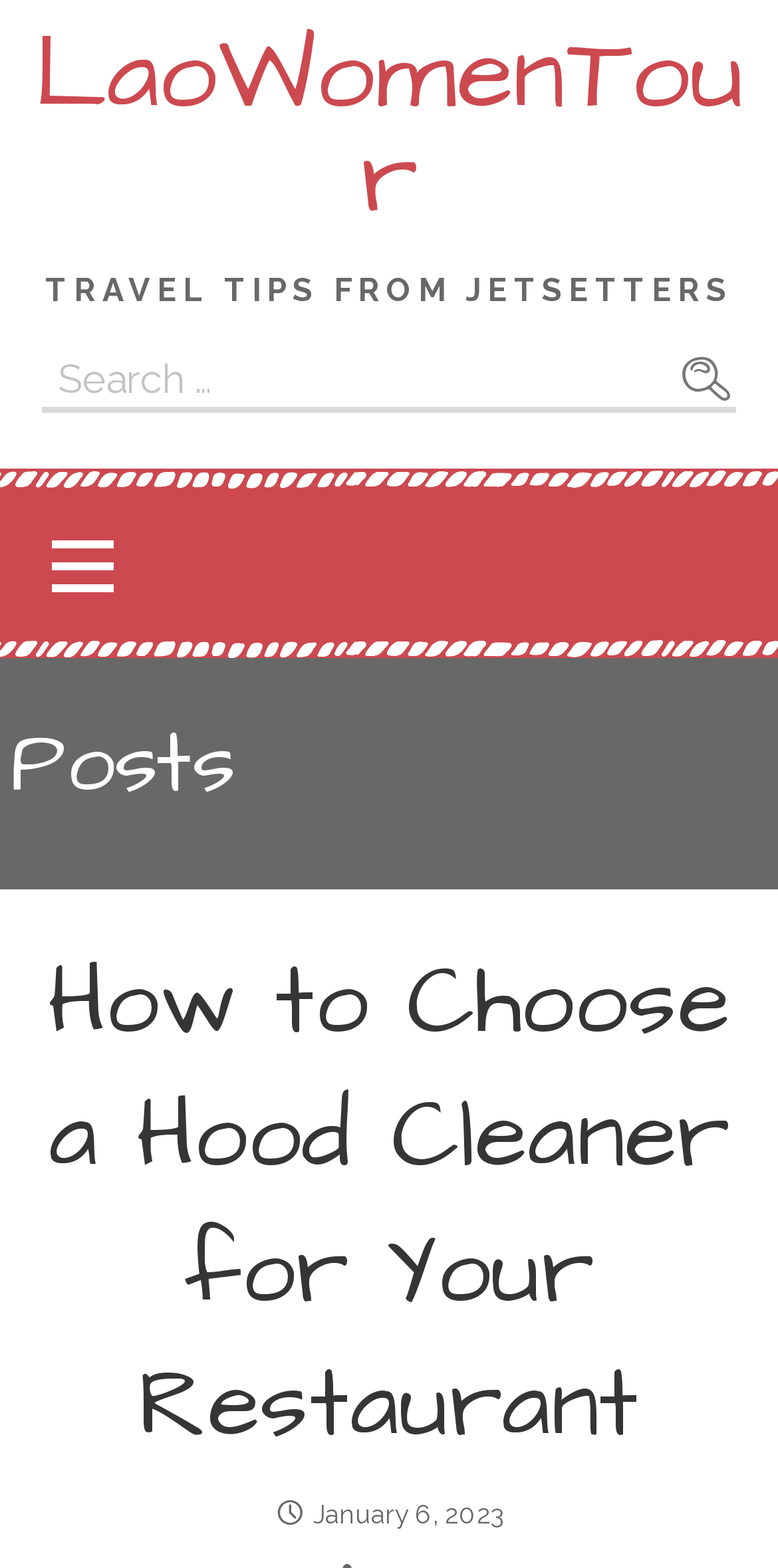Determine the bounding box coordinates for the HTML element mentioned in the following description: "parent_node: Search for: value="Search"". The coordinates should be a list of four floats ranging from 0 to 1, represented as [left, top, right, bottom].

[0.871, 0.227, 0.945, 0.258]